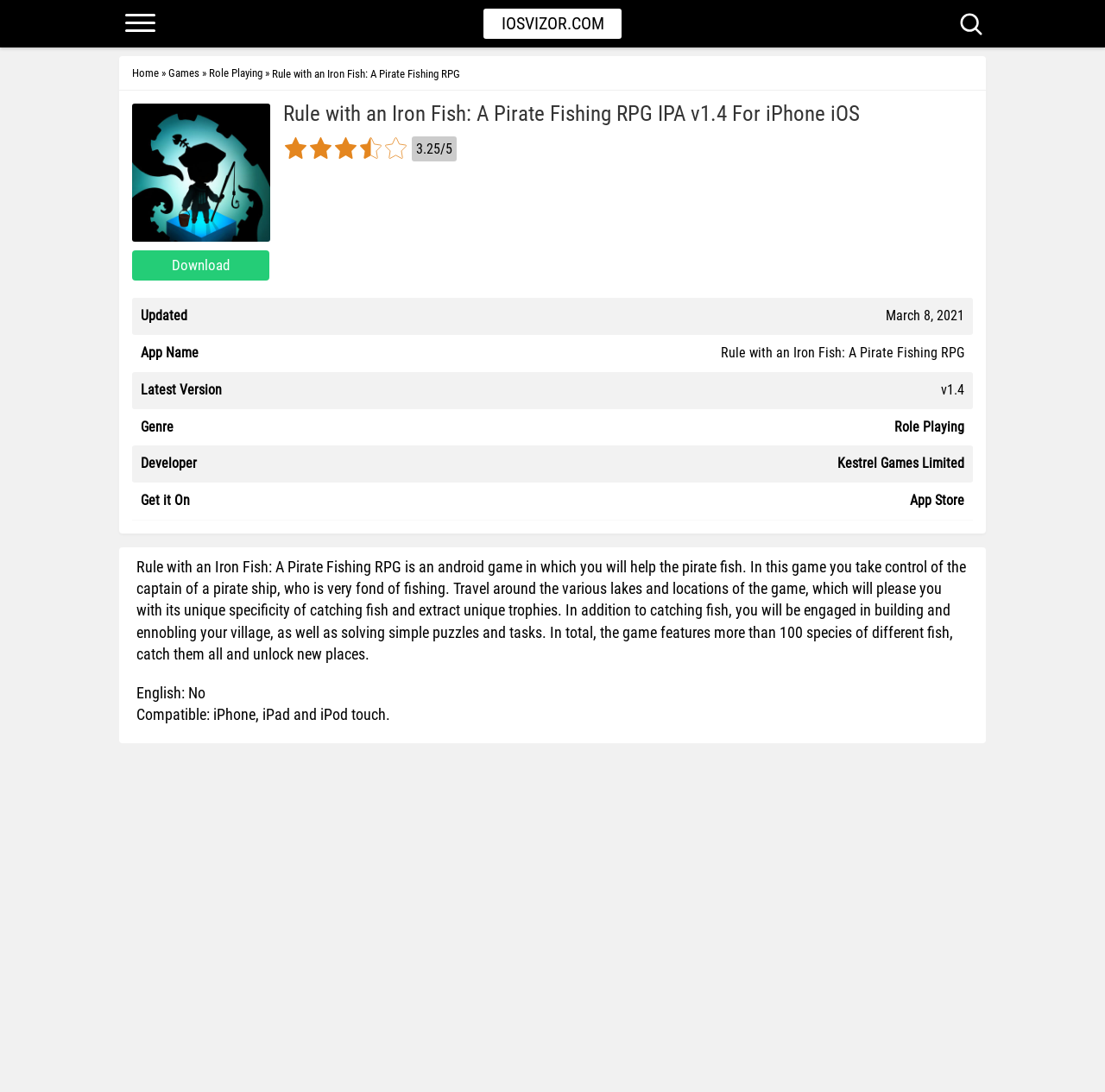Identify the bounding box coordinates for the UI element that matches this description: "Games".

[0.152, 0.051, 0.18, 0.082]